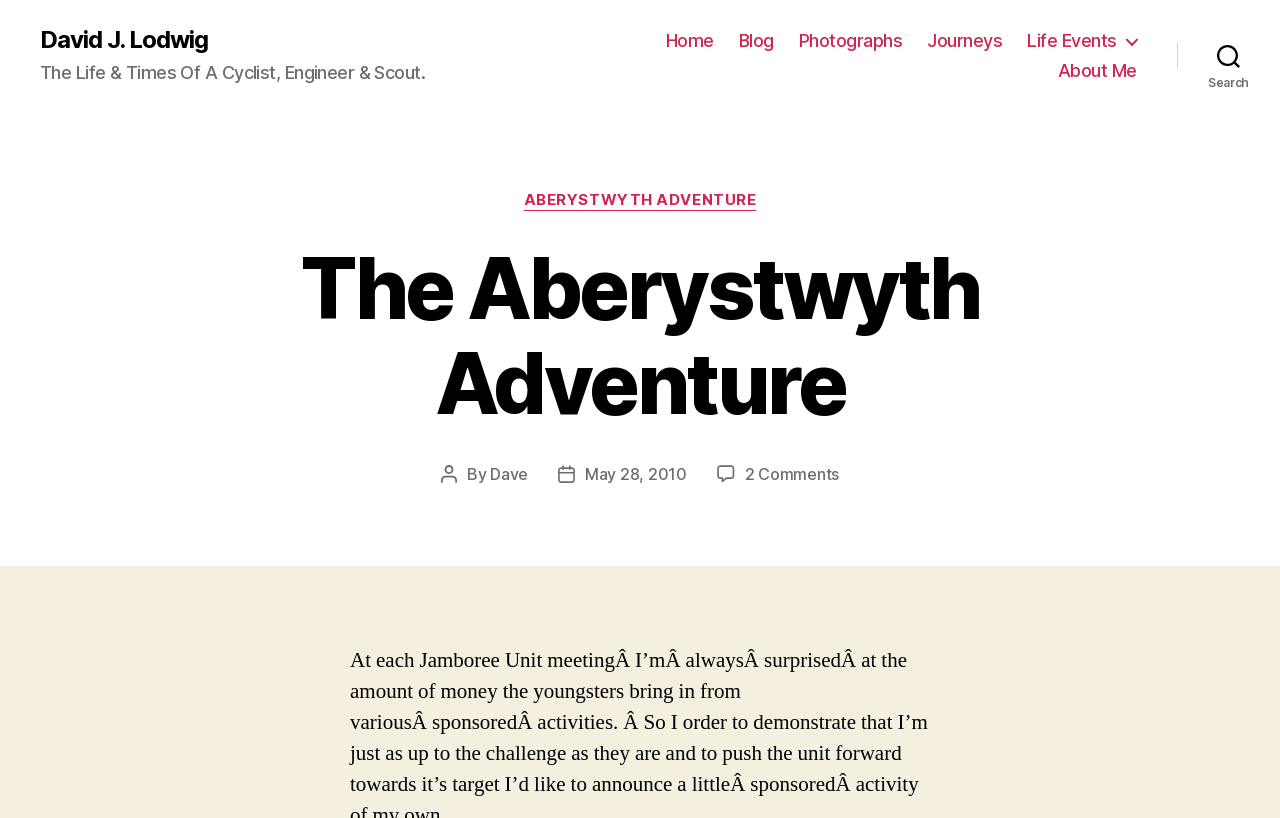Predict the bounding box coordinates for the UI element described as: "Aberystwyth Adventure". The coordinates should be four float numbers between 0 and 1, presented as [left, top, right, bottom].

[0.409, 0.233, 0.591, 0.258]